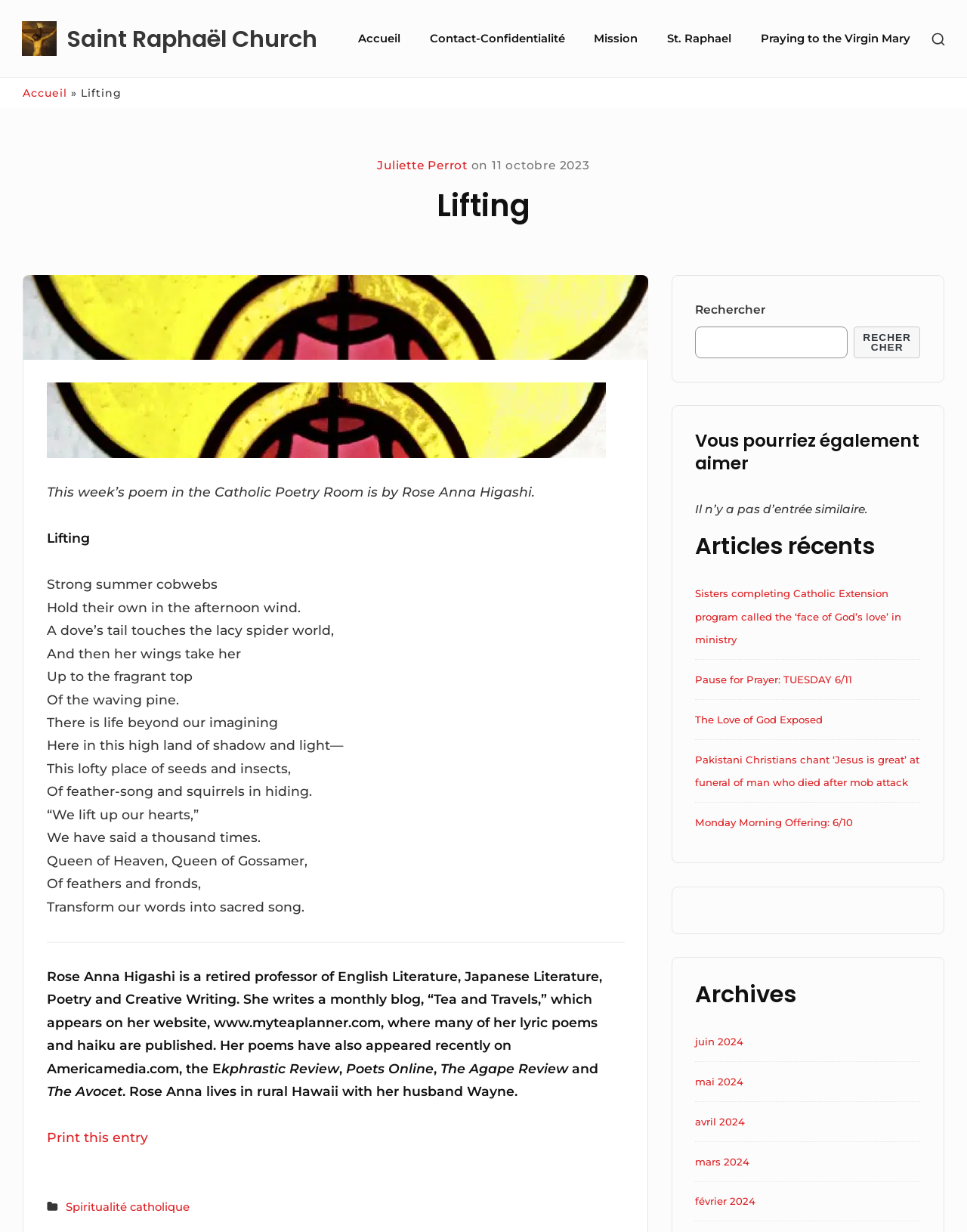Mark the bounding box of the element that matches the following description: "Print this entry".

[0.048, 0.917, 0.153, 0.93]